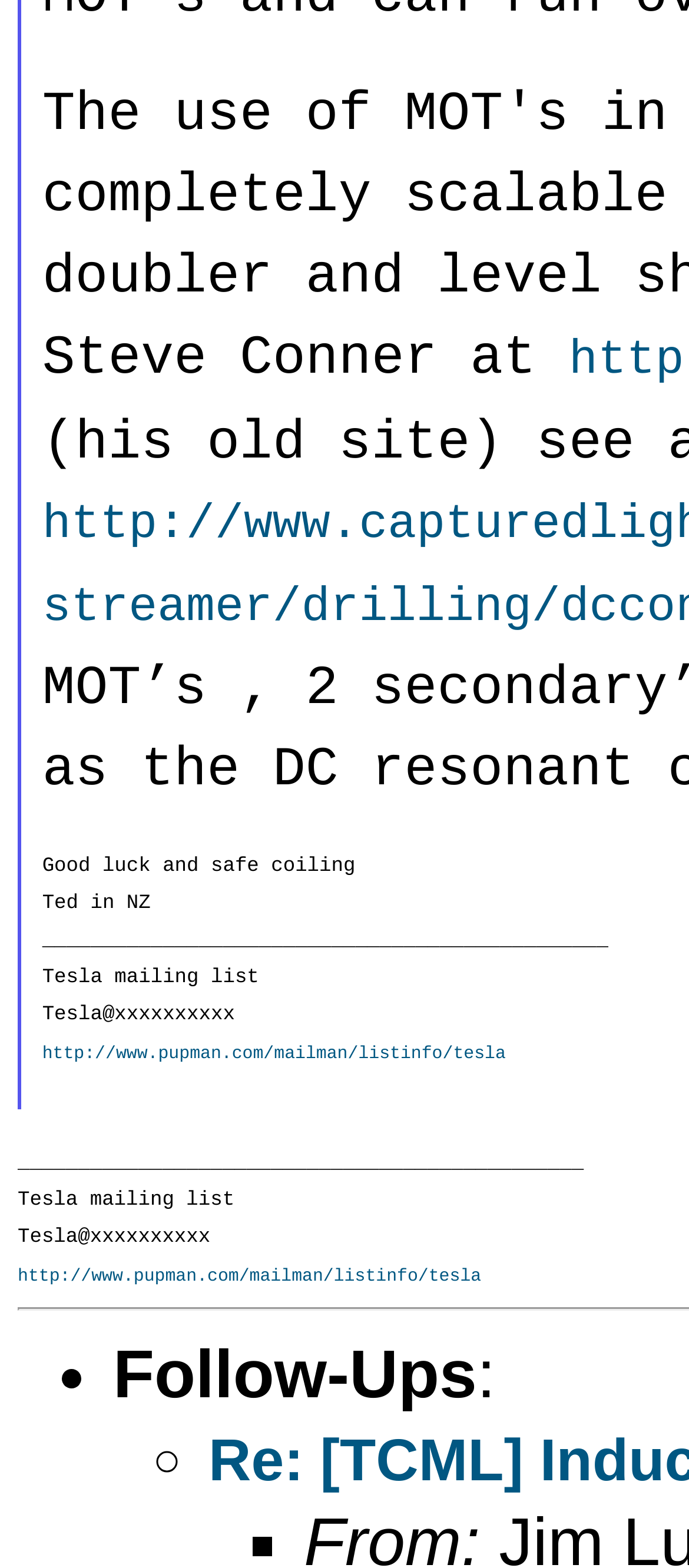Reply to the question with a single word or phrase:
What is the name mentioned at the top of the page?

Conner